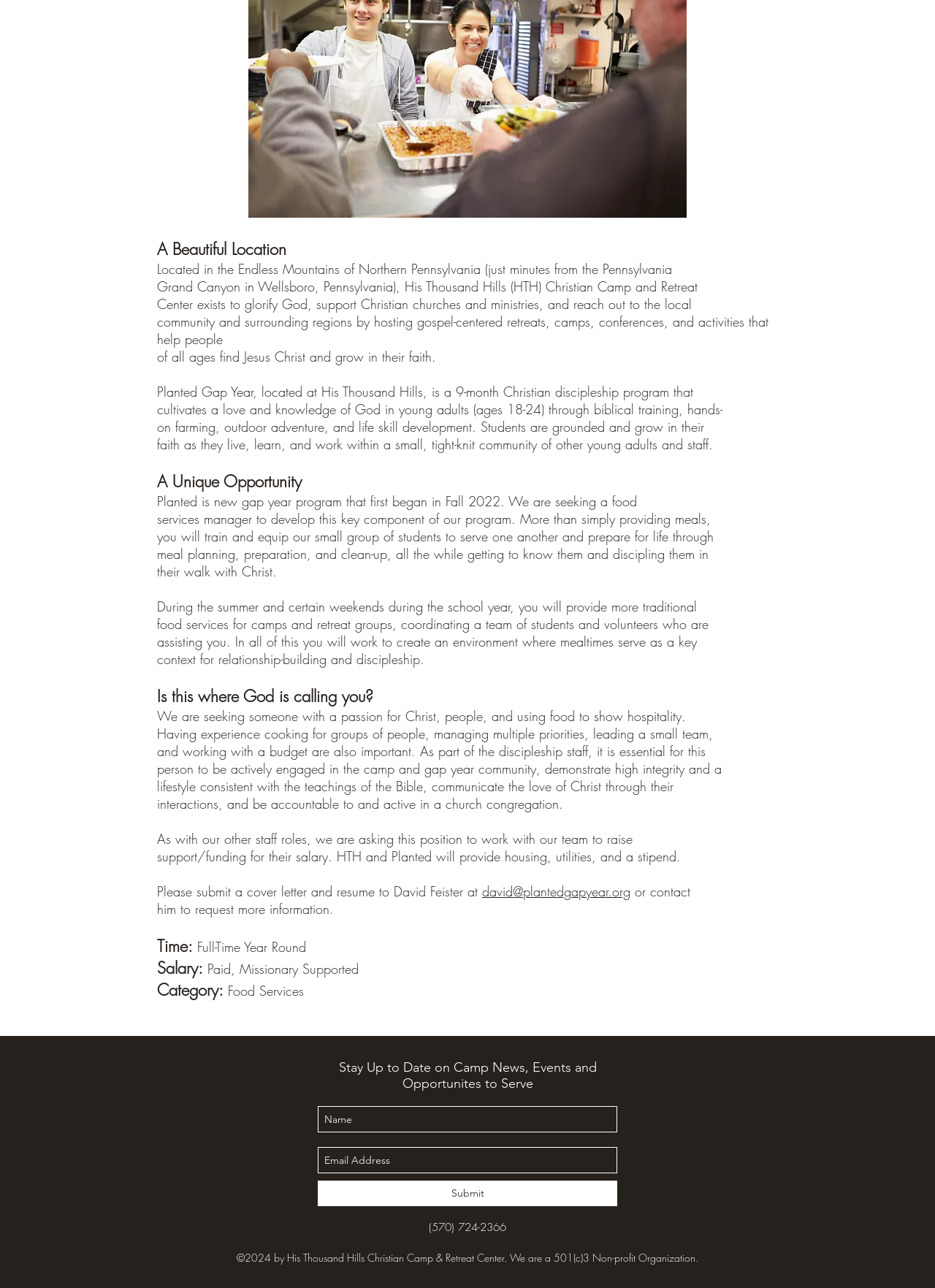Please answer the following question using a single word or phrase: 
What is the role of the food services manager?

To develop meal planning and preparation